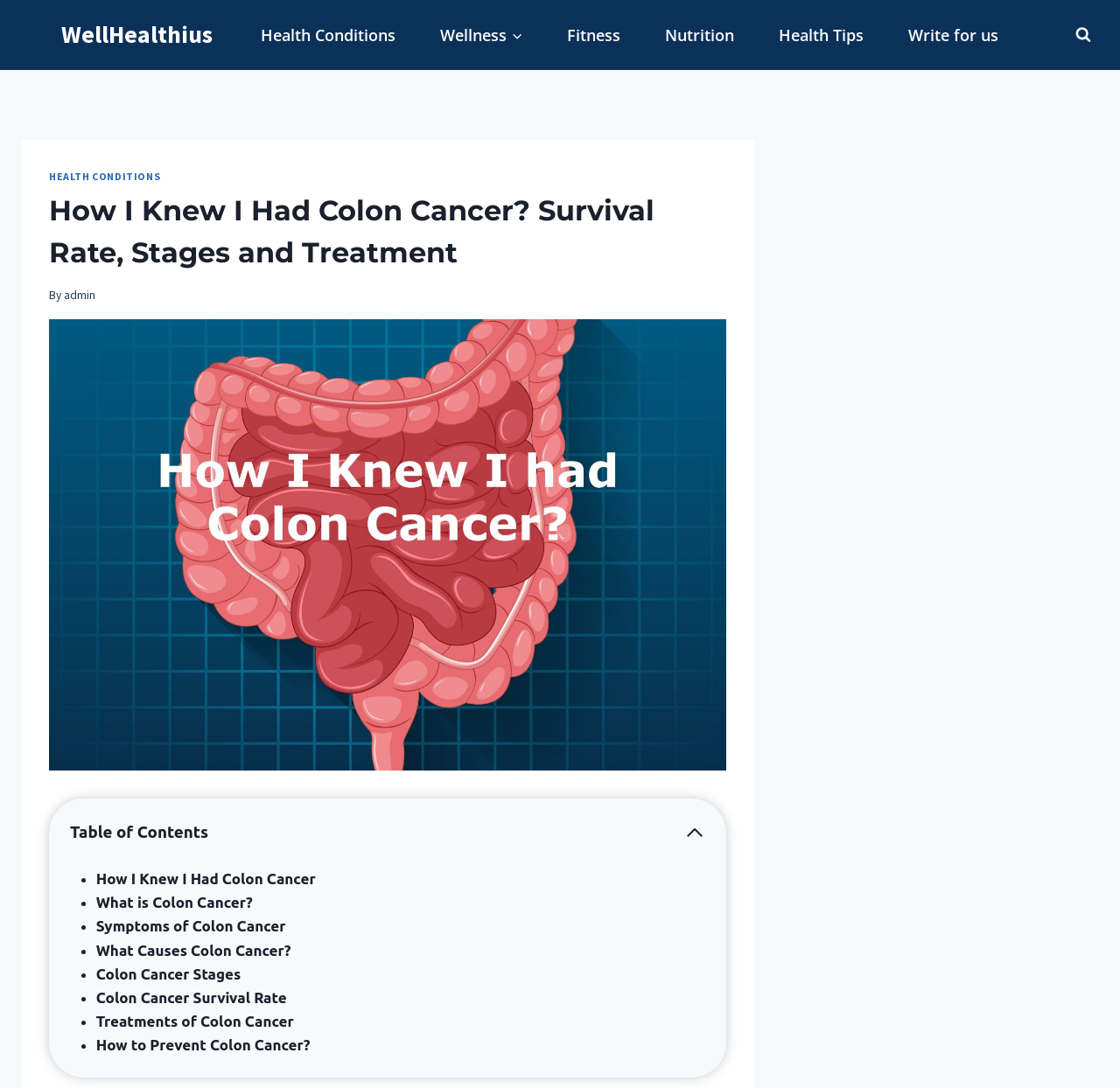Generate a comprehensive description of the webpage content.

The webpage is about a personal experience with colon cancer, specifically how the author knew they had the disease. At the top left, there is a link to "WellHealthius". Below it, there is a primary navigation menu with links to various health-related topics, including "Health Conditions", "Wellness", "Fitness", "Nutrition", "Health Tips", and "Write for us".

On the right side of the page, there is a search form button that can be expanded. Below the navigation menu, there is a header section with a link to "HEALTH CONDITIONS" and a heading that repeats the title of the webpage. The author's name, "admin", is mentioned below the heading.

The main content of the page is divided into sections, with an image related to colon cancer at the top. Below the image, there is a table of contents with links to various subtopics, including "How I Knew I Had Colon Cancer", "What is Colon Cancer?", "Symptoms of Colon Cancer", "What Causes Colon Cancer?", "Colon Cancer Stages", "Colon Cancer Survival Rate", "Treatments of Colon Cancer", and "How to Prevent Colon Cancer?". The table of contents can be collapsed or expanded using a button.